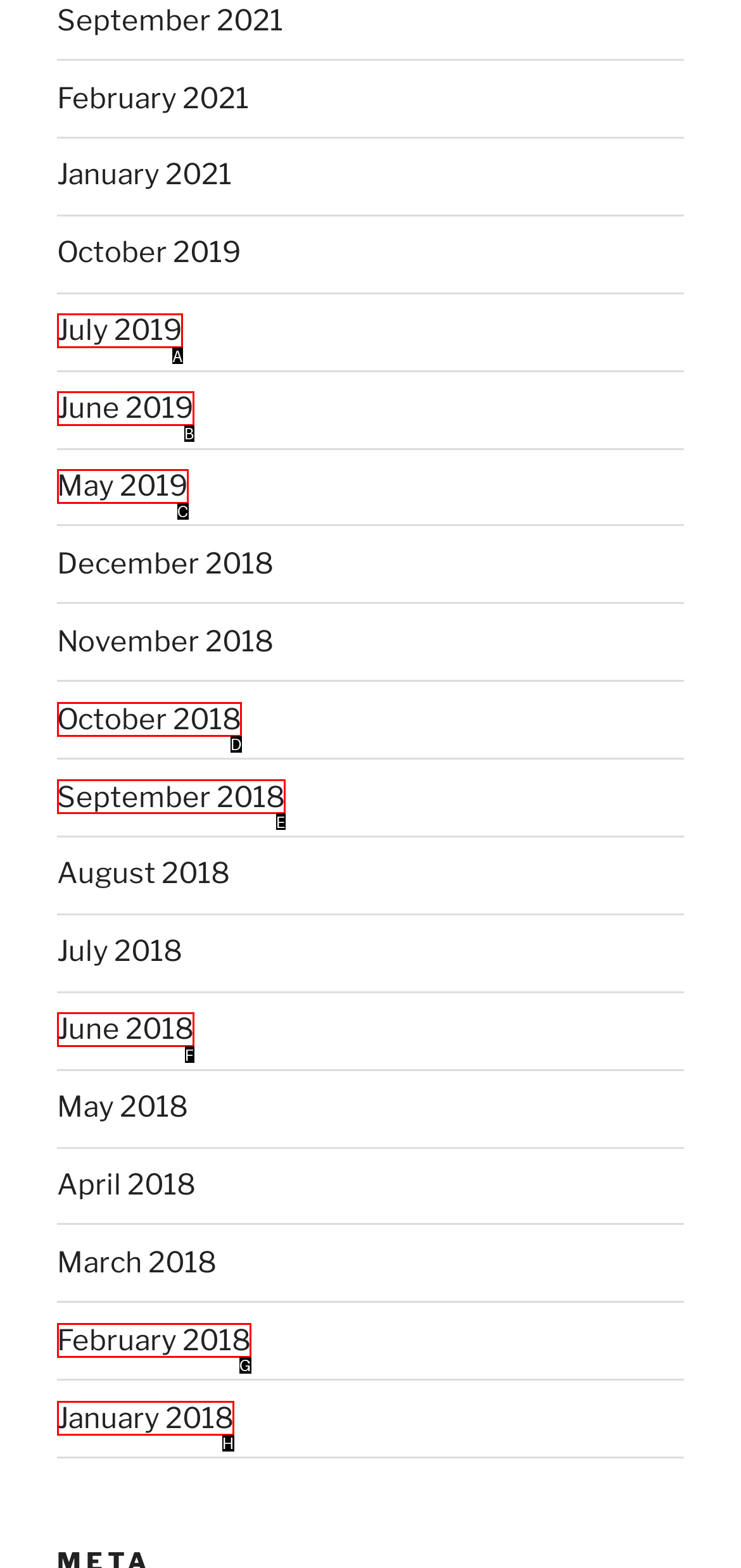Choose the option that matches the following description: June 2018
Reply with the letter of the selected option directly.

F